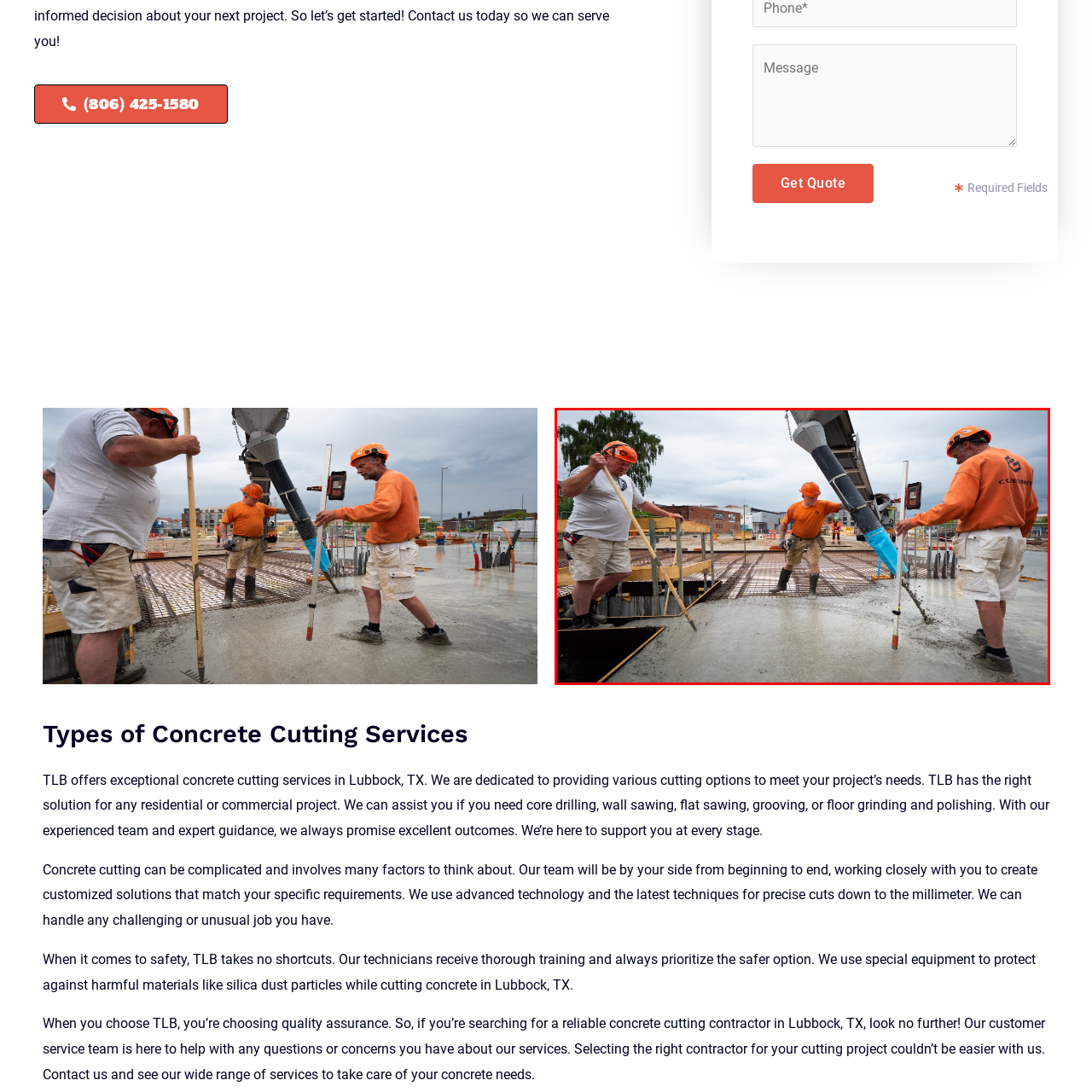What is visible in the background of the image?
Please focus on the image surrounded by the red bounding box and provide a one-word or phrase answer based on the image.

Partially constructed building